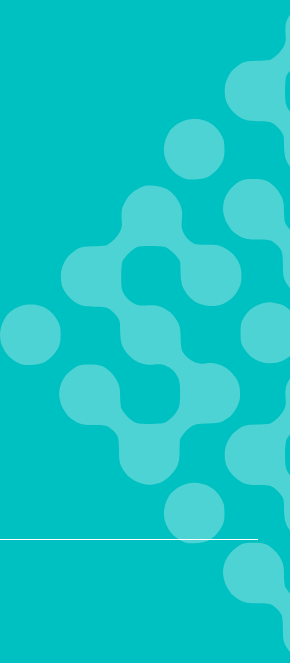Offer a detailed narrative of the image's content.

The image features a vibrant teal background adorned with abstract shapes in varying shades of light blue and turquoise. These shapes include organic, rounded figures that create a sense of movement and fluidity within the design. The composition emphasizes a modern aesthetic that aligns with innovative technology themes. This visual represents the essence of Stovendo, a company dedicated to providing tools and solutions aimed at empowering retail growth, making it an ideal graphic for showcasing the brand's modern approach to enhancing retail operations.